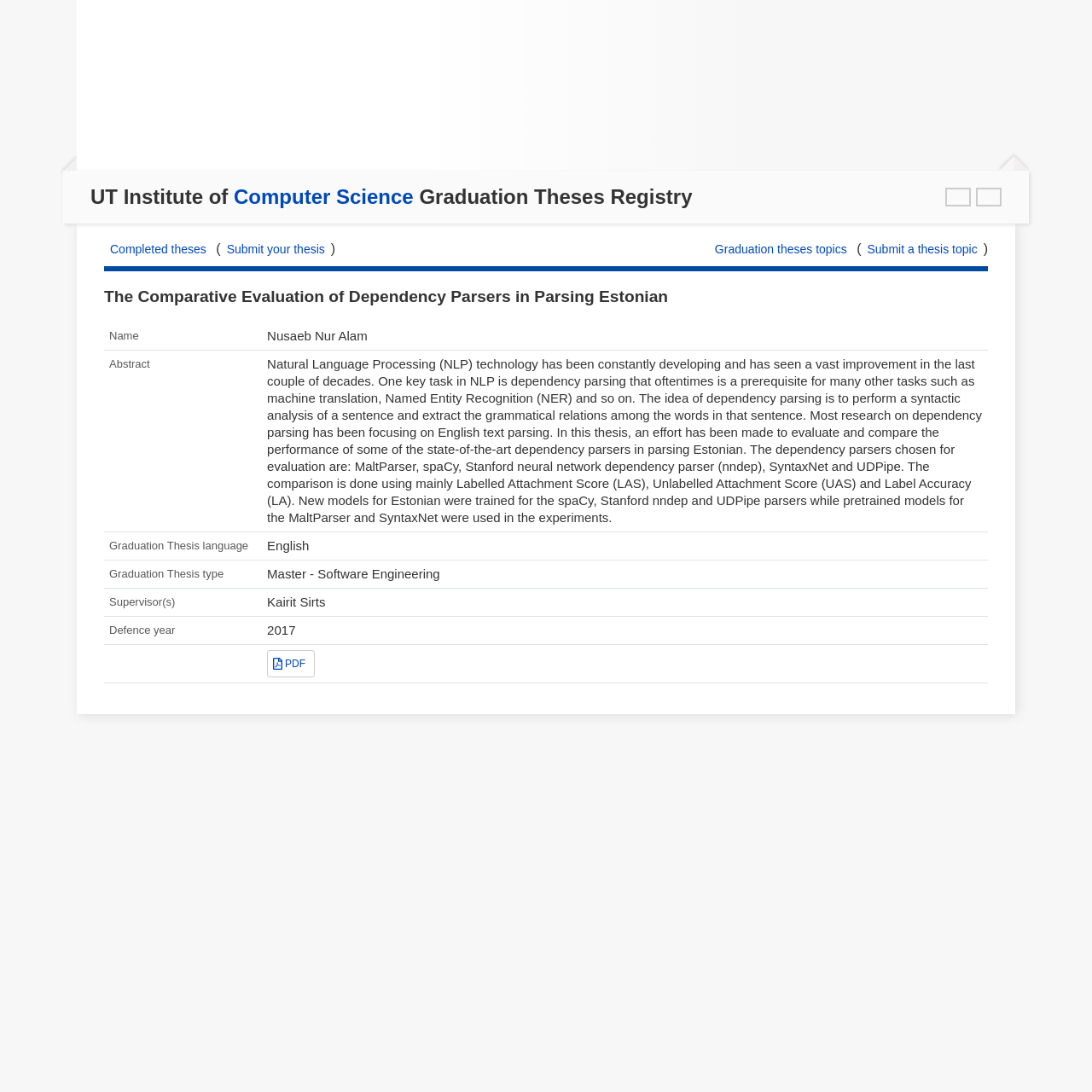Determine the coordinates of the bounding box for the clickable area needed to execute this instruction: "View thesis details".

[0.095, 0.264, 0.905, 0.279]